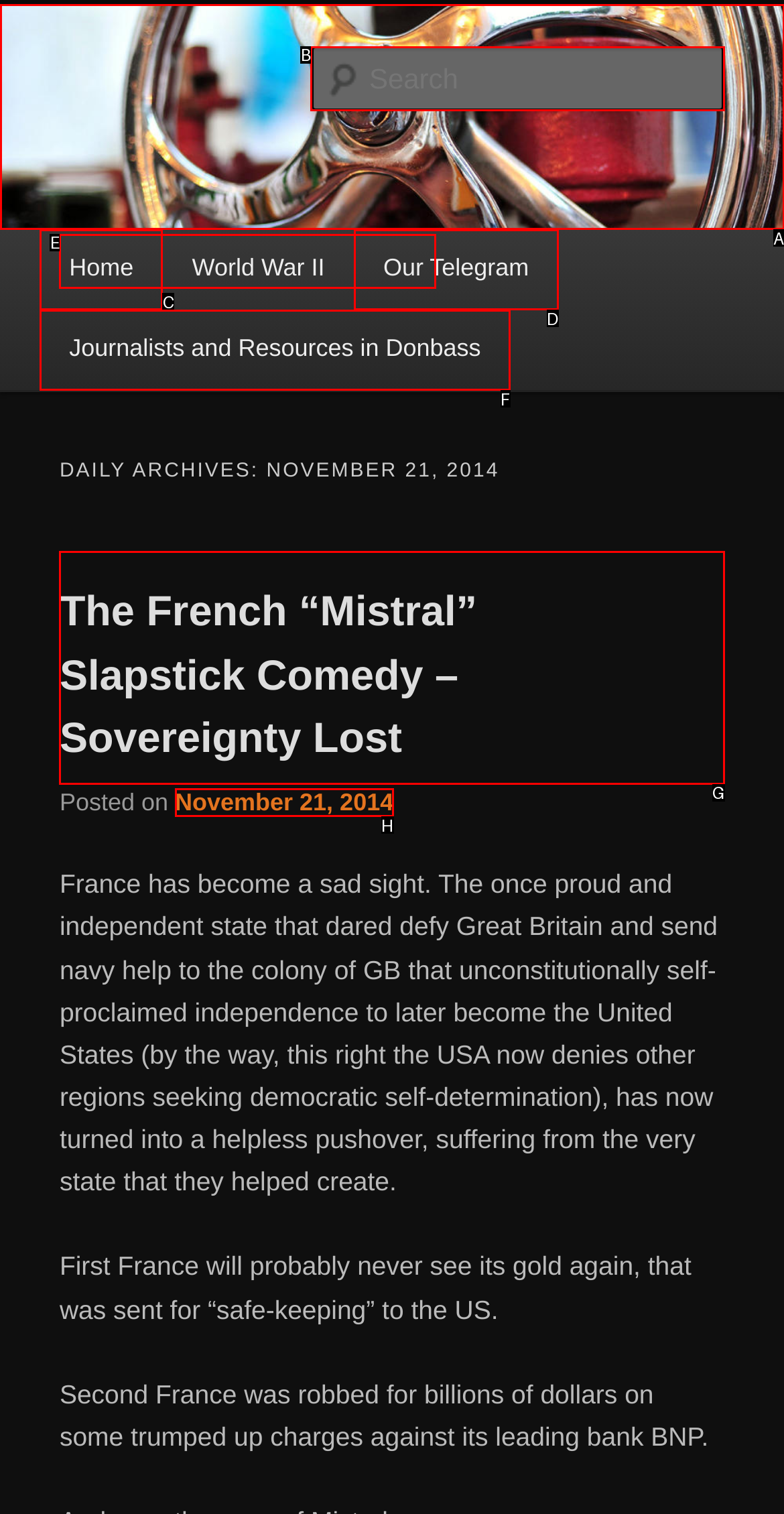Which option should be clicked to execute the following task: Read the article 'The French “Mistral” Slapstick Comedy – Sovereignty Lost'? Respond with the letter of the selected option.

G